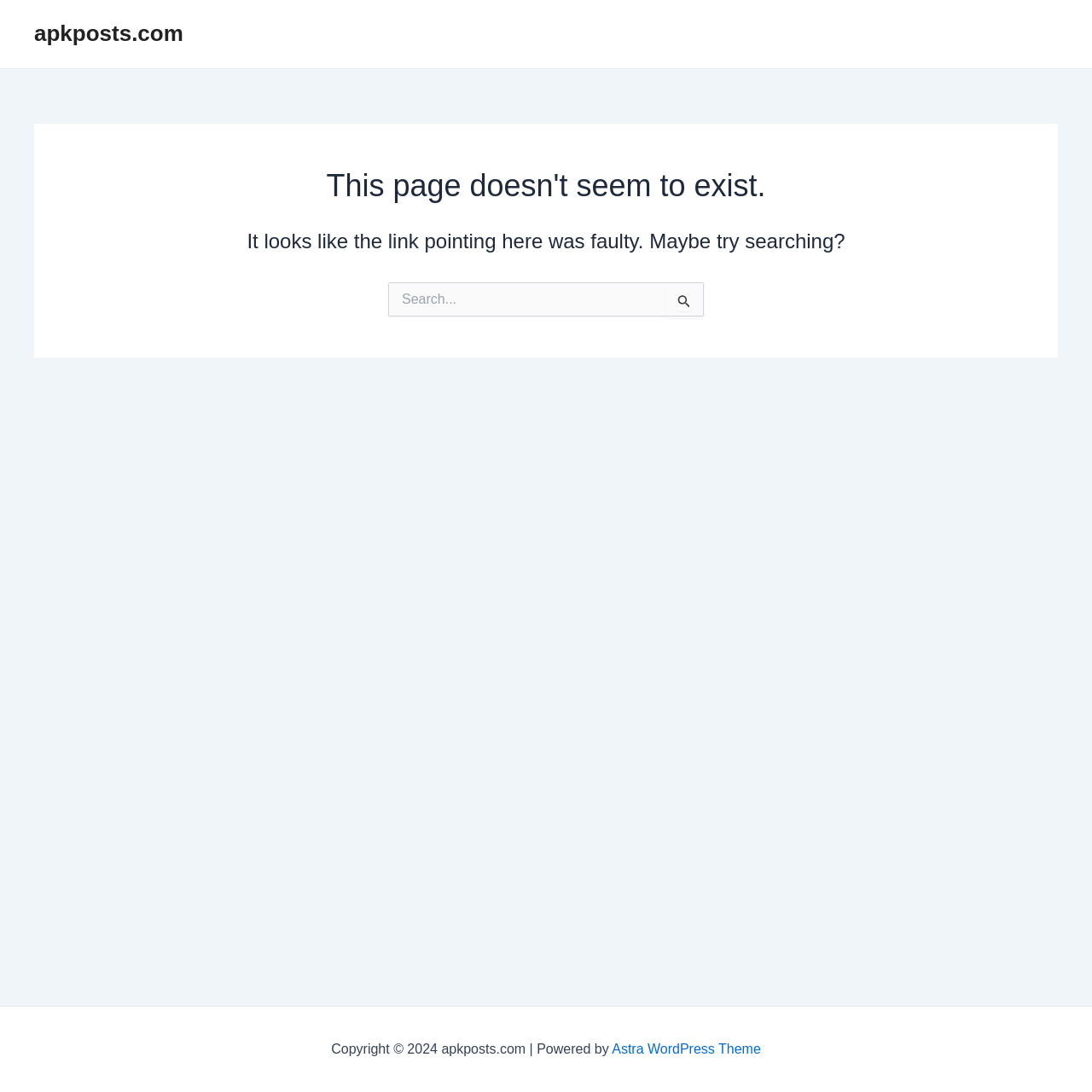Identify and extract the heading text of the webpage.

This page doesn't seem to exist.